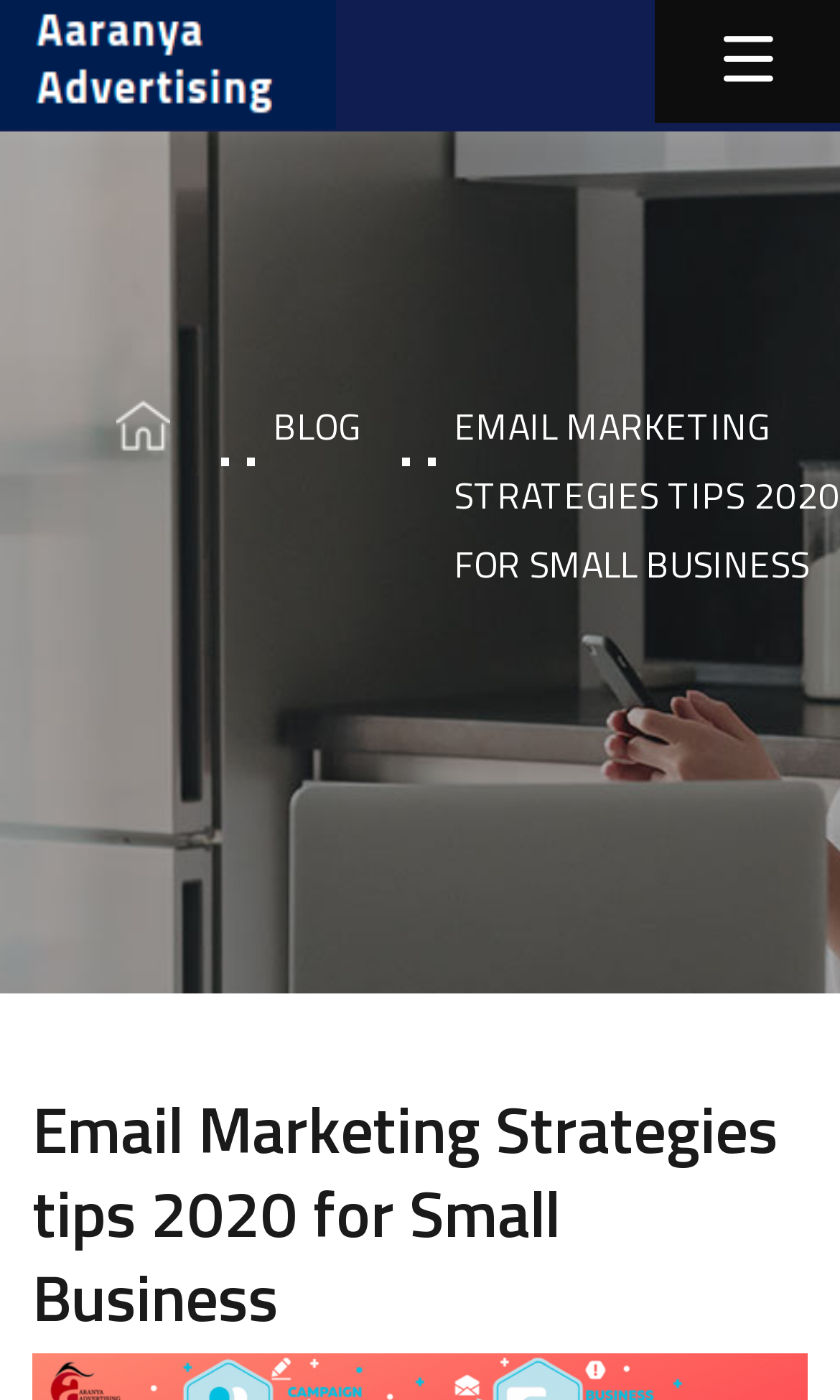What is the main topic of the webpage?
Please provide a single word or phrase based on the screenshot.

Email Marketing Strategies